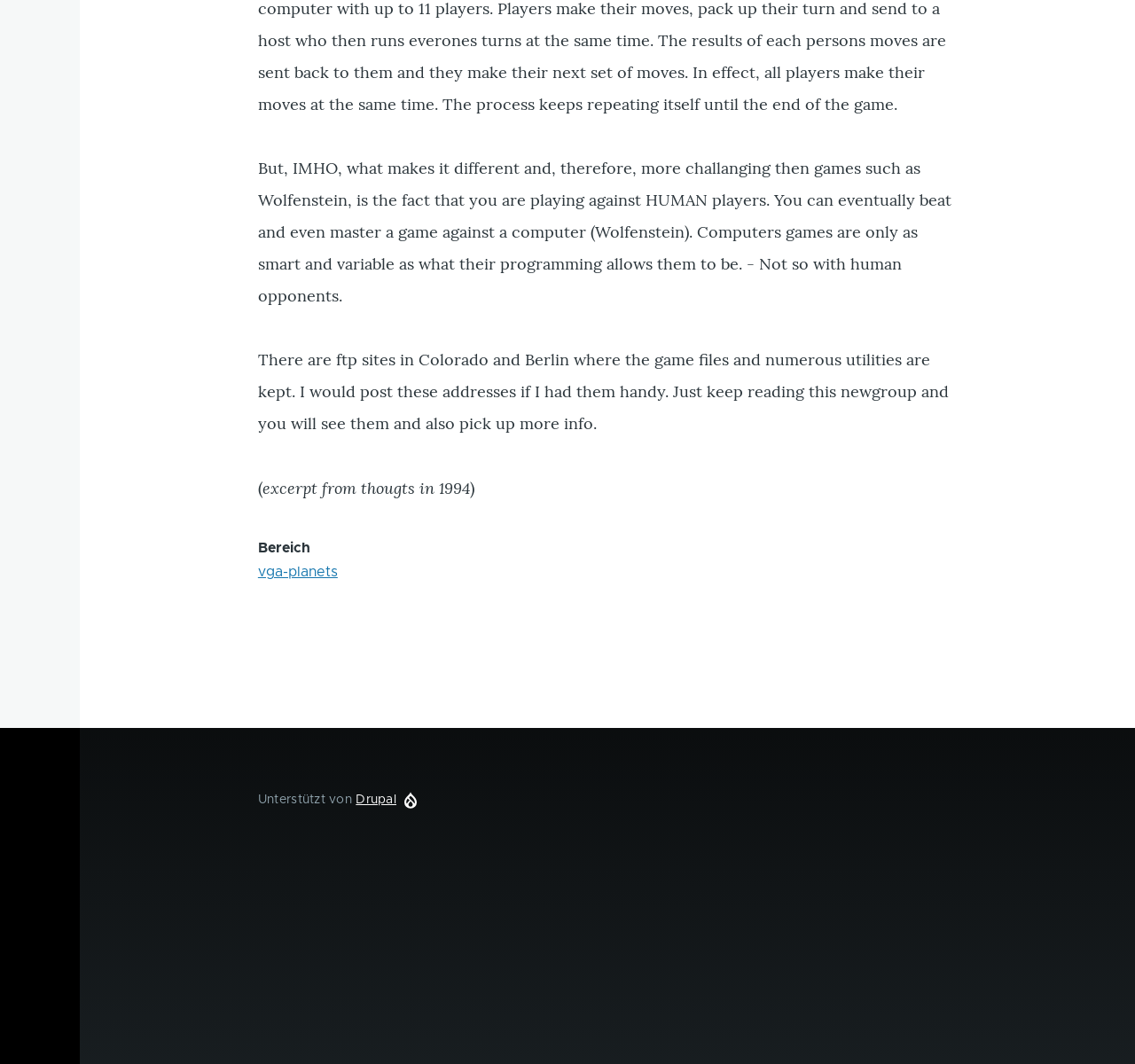From the element description Drupal, predict the bounding box coordinates of the UI element. The coordinates must be specified in the format (top-left x, top-left y, bottom-right x, bottom-right y) and should be within the 0 to 1 range.

[0.314, 0.746, 0.349, 0.758]